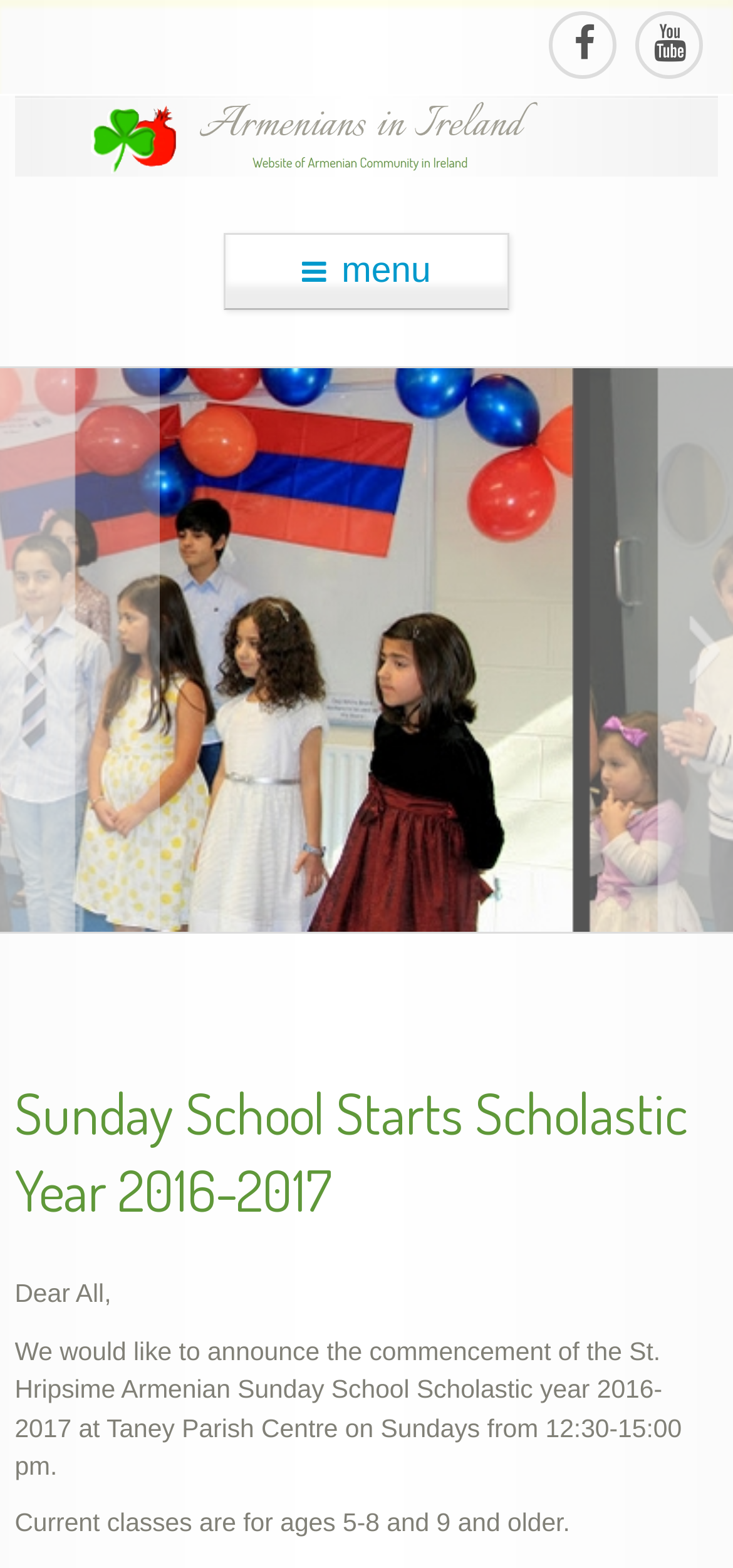Provide your answer to the question using just one word or phrase: Where is the Sunday School located?

Taney Parish Centre